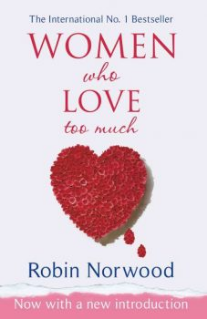What is the shape of the symbol on the cover?
Please give a detailed and elaborate explanation in response to the question.

The cover prominently displays a striking red heart made of intricate flowers, symbolizing deep emotions and affection, which is in the shape of a heart.